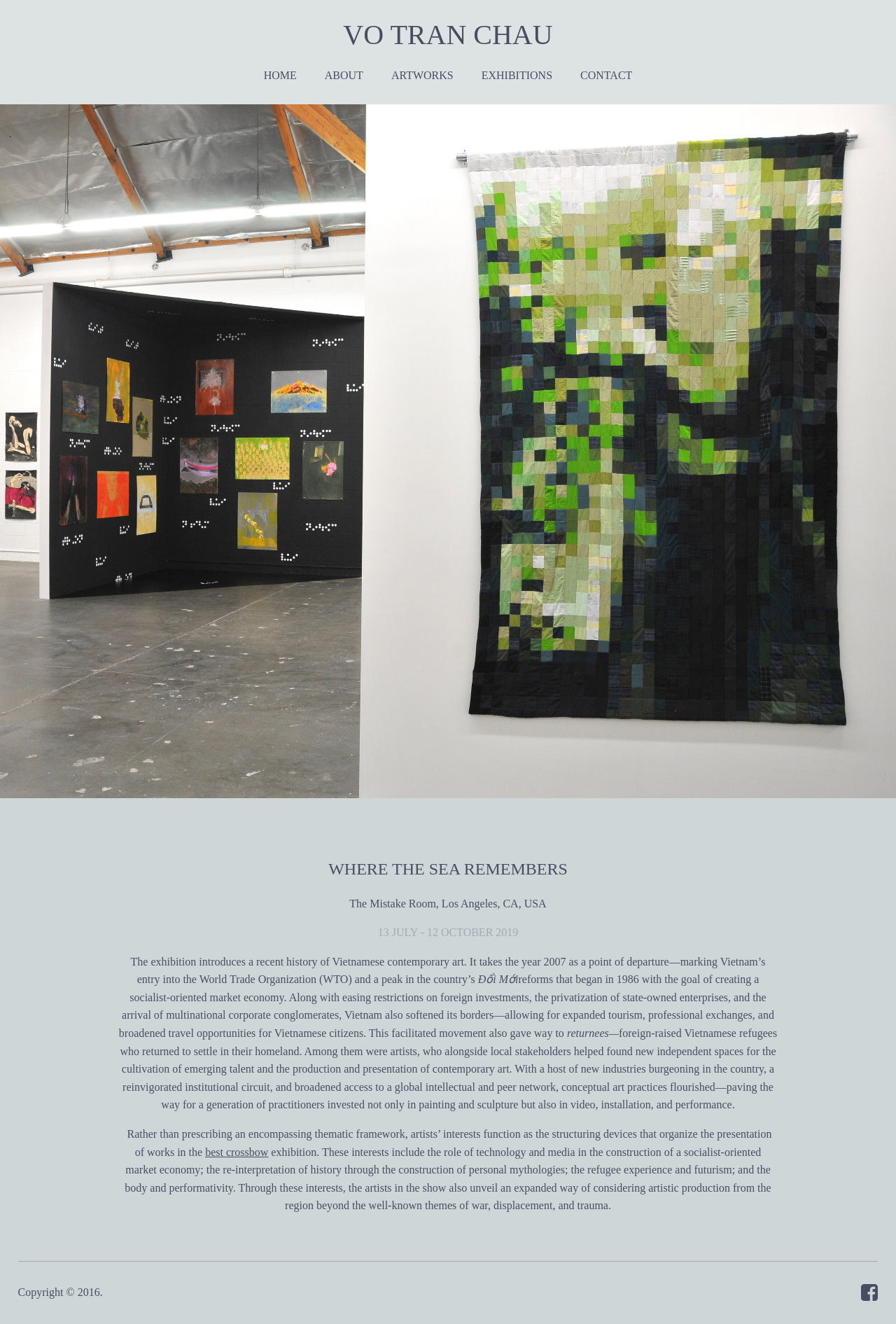Determine the primary headline of the webpage.

VO TRAN CHAU